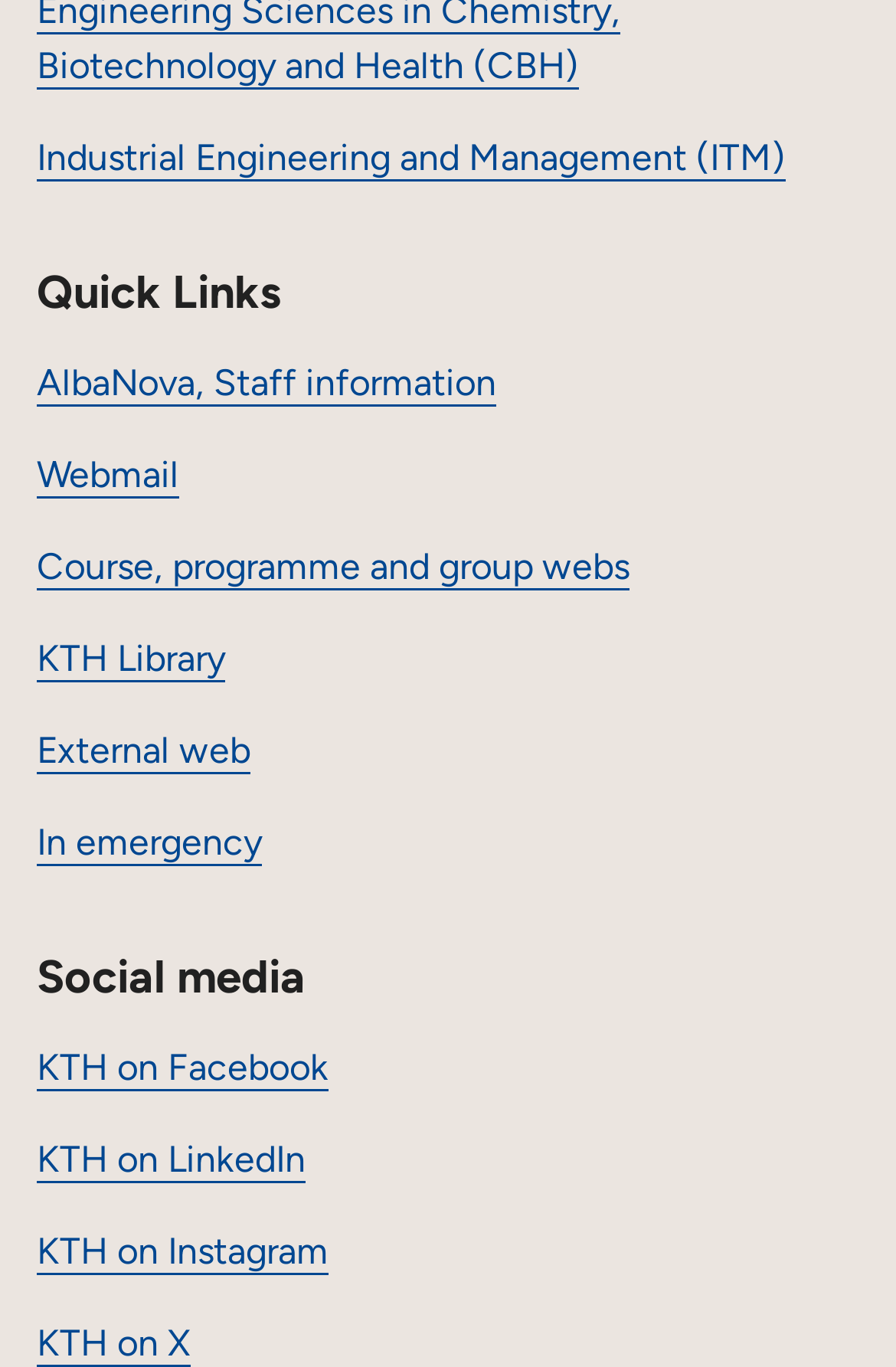Please locate the UI element described by "Industrial Engineering and Management (ITM)" and provide its bounding box coordinates.

[0.041, 0.099, 0.877, 0.131]